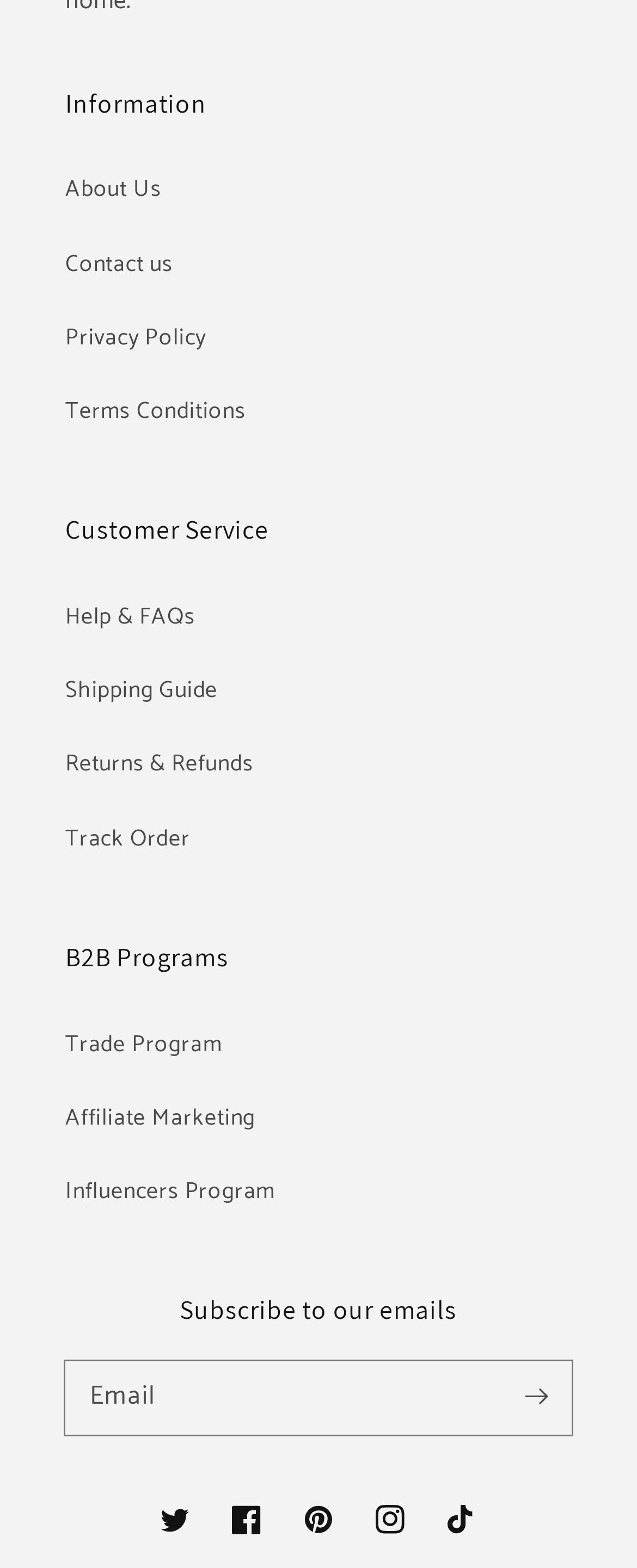Identify the bounding box coordinates of the clickable section necessary to follow the following instruction: "Click on About Us". The coordinates should be presented as four float numbers from 0 to 1, i.e., [left, top, right, bottom].

[0.103, 0.098, 0.897, 0.145]